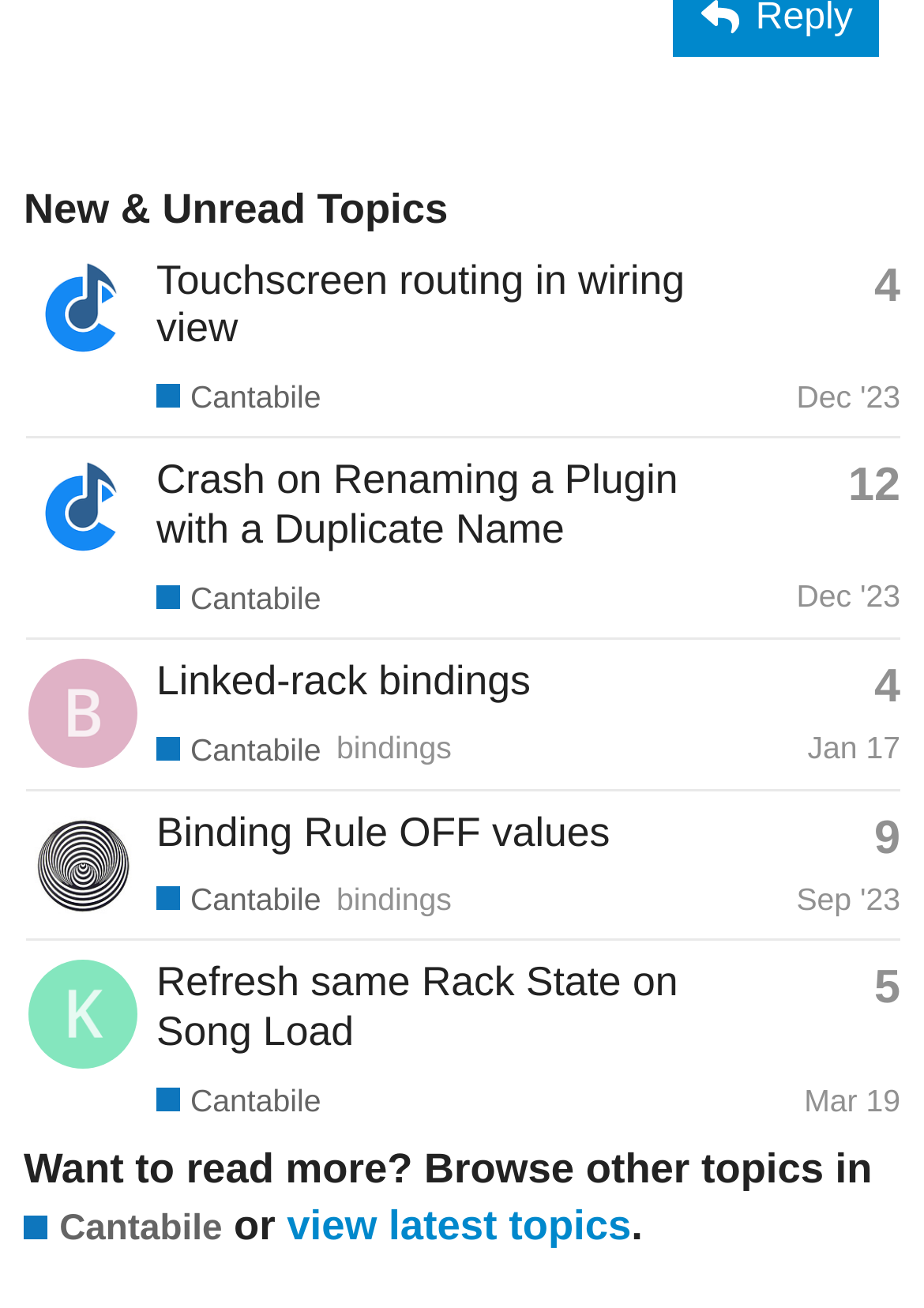Please identify the bounding box coordinates of the element I should click to complete this instruction: 'View latest topics'. The coordinates should be given as four float numbers between 0 and 1, like this: [left, top, right, bottom].

[0.311, 0.919, 0.683, 0.955]